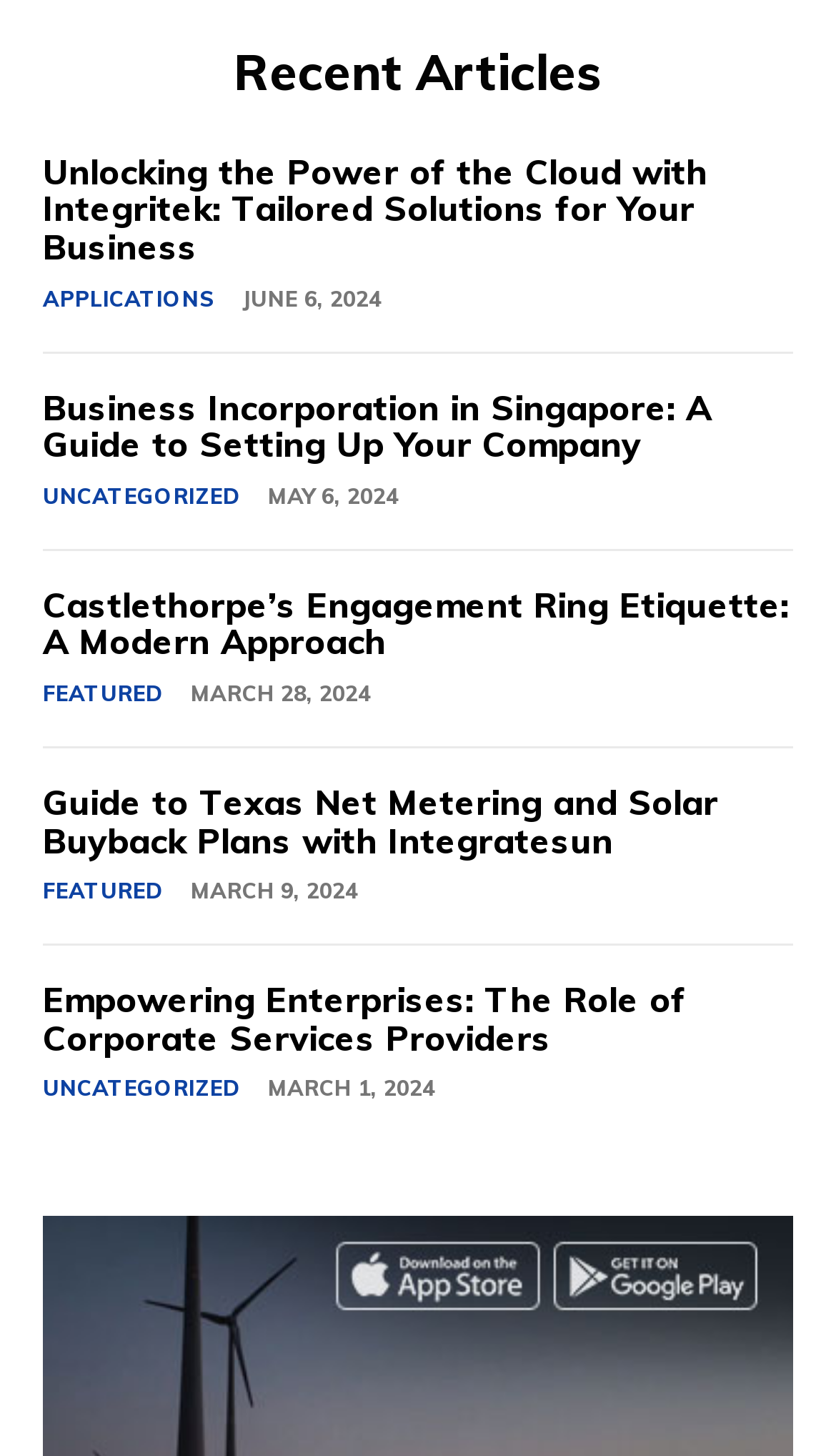Using the details from the image, please elaborate on the following question: What is the common theme among the articles listed on this page?

The common theme among the articles listed on this page appears to be Business and Lifestyle, as the articles cover topics such as cloud solutions, business incorporation, engagement ring etiquette, and solar buyback plans, indicating a focus on professional and personal development.